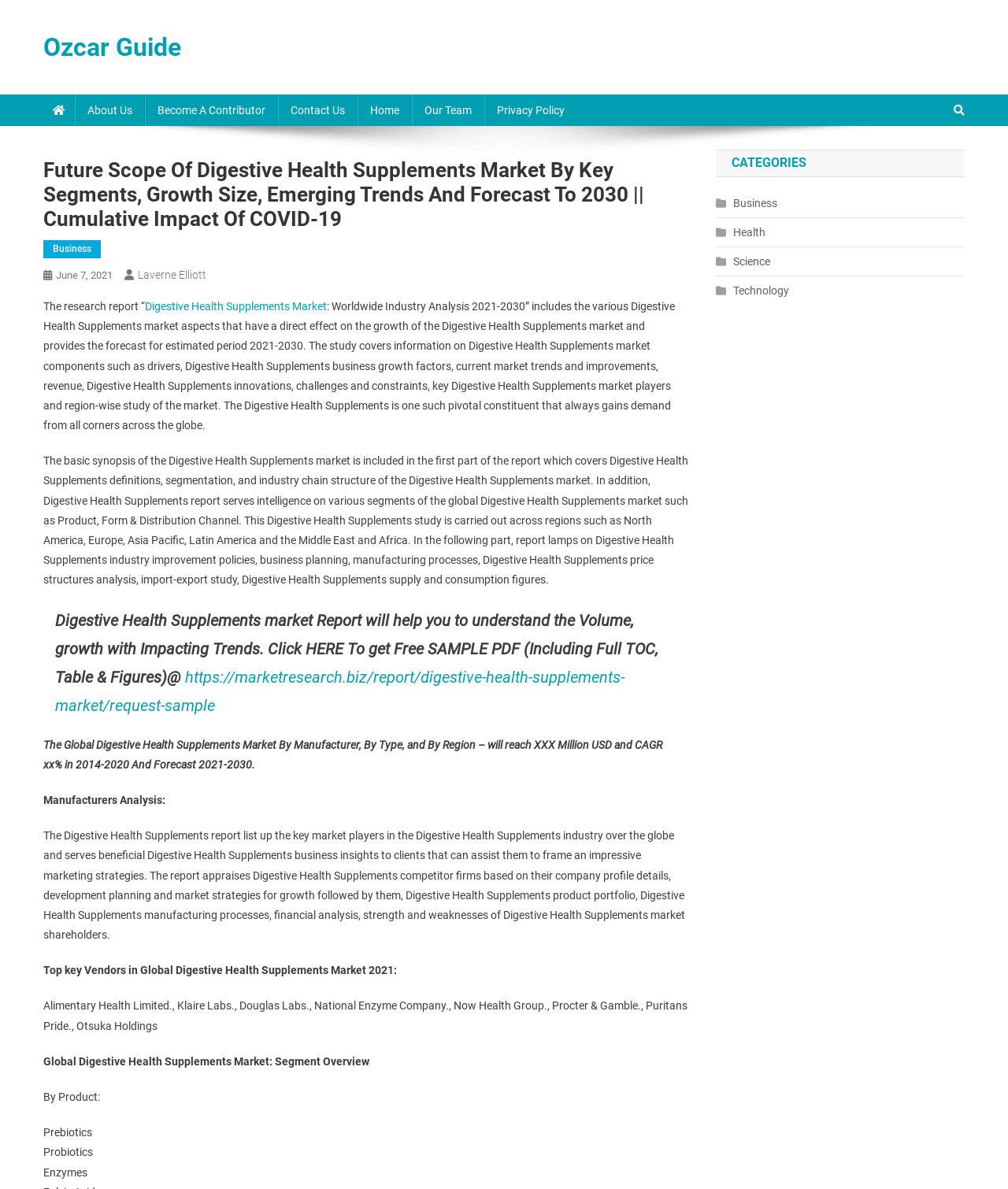Determine the coordinates of the bounding box for the clickable area needed to execute this instruction: "Click on the 'About Us' link".

[0.074, 0.079, 0.144, 0.106]